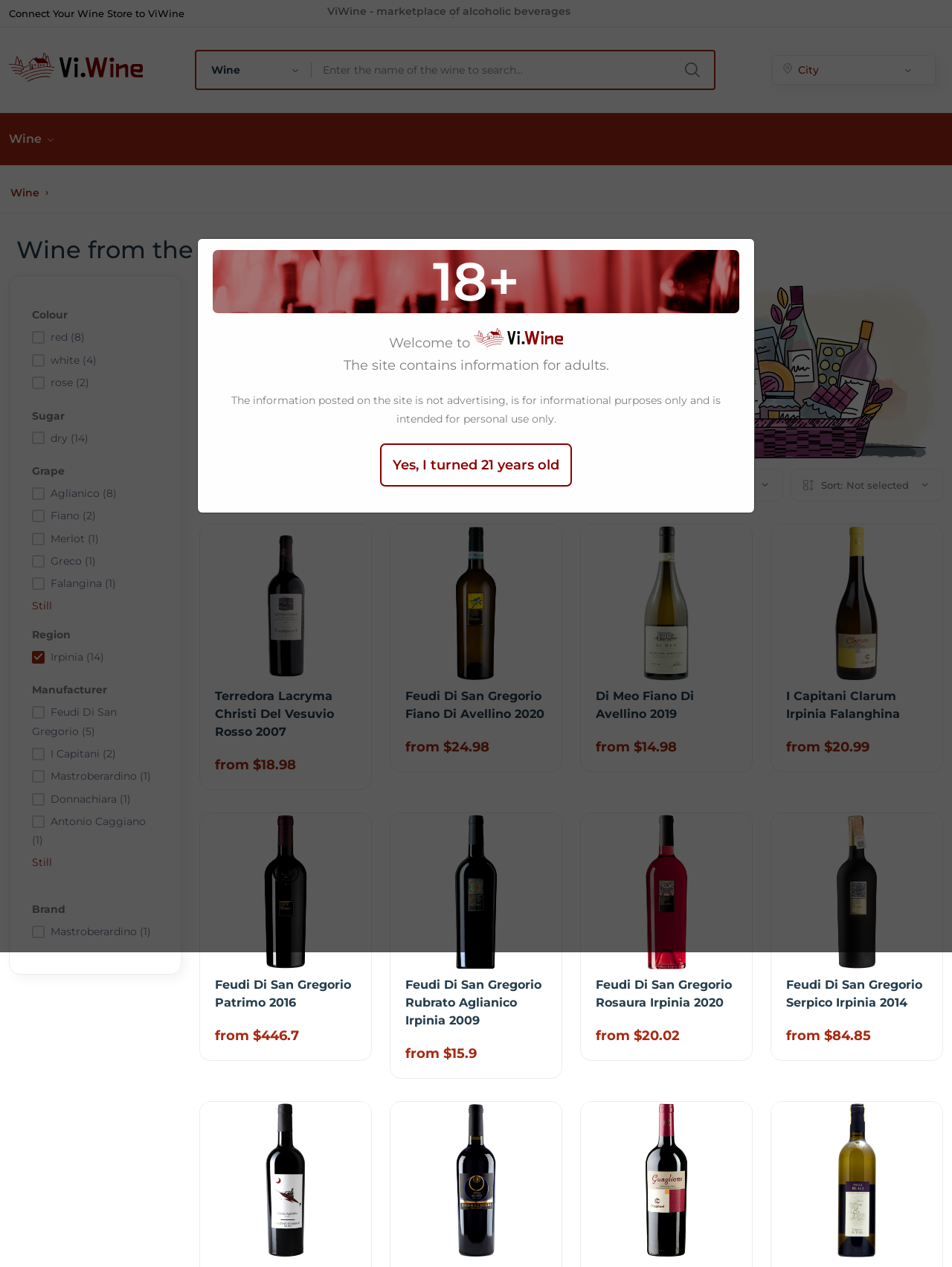Please analyze the image and give a detailed answer to the question:
What is the region of the wines shown on this page?

I determined the answer by looking at the heading 'Wine from the Region of Irpinia' and the StaticText 'Region' with the value 'Irpinia (14)'.